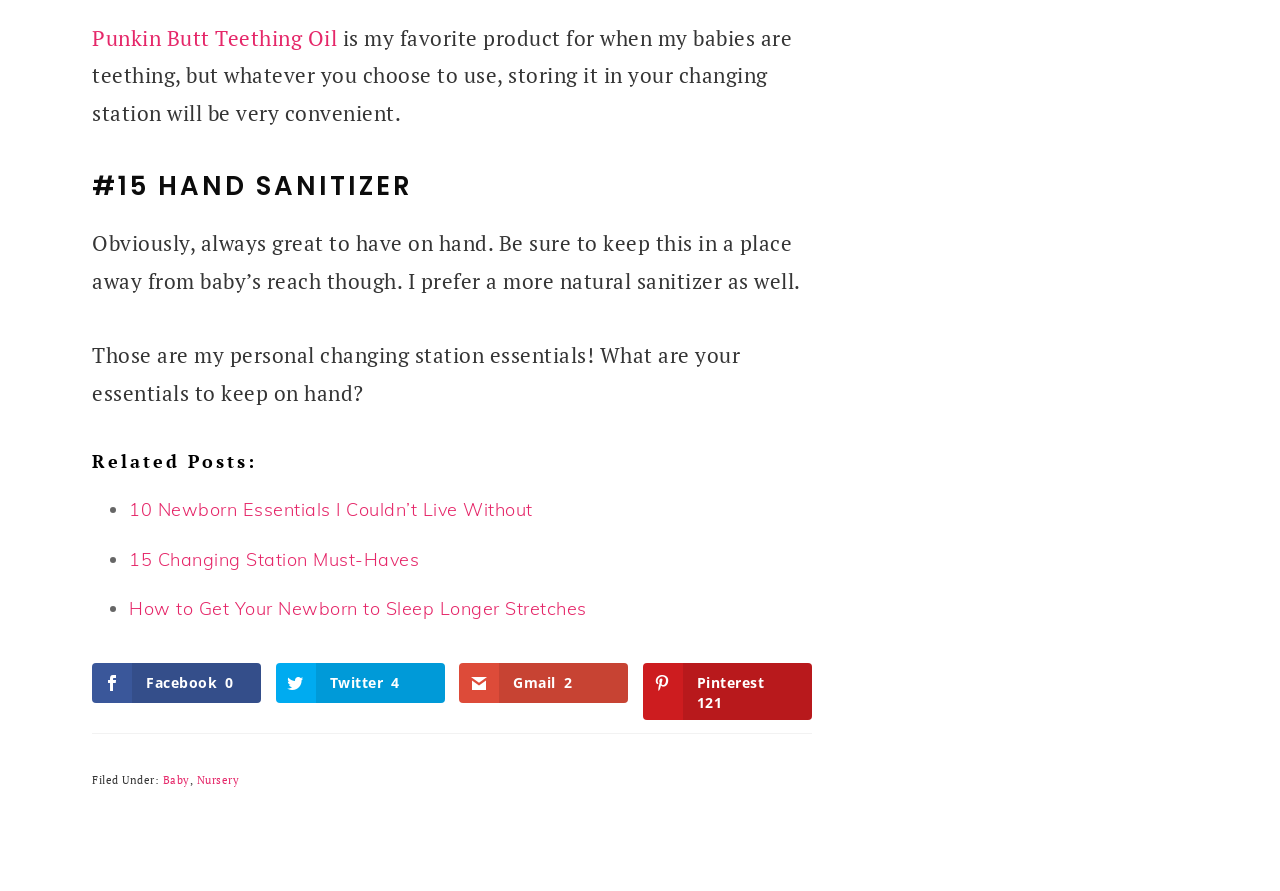Identify the bounding box coordinates of the element that should be clicked to fulfill this task: "Read about 'HAND SANITIZER'". The coordinates should be provided as four float numbers between 0 and 1, i.e., [left, top, right, bottom].

[0.072, 0.191, 0.634, 0.229]